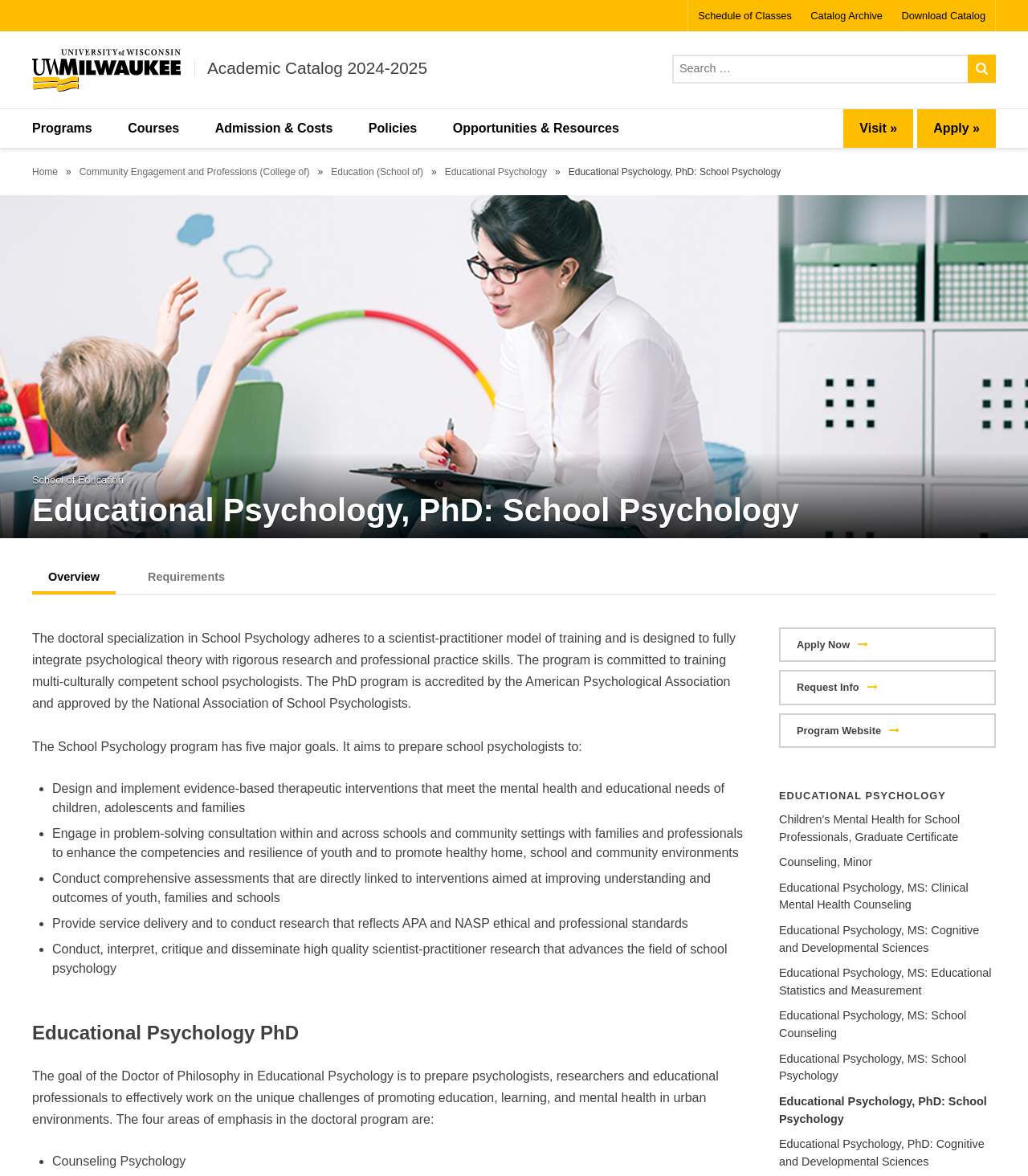Respond with a single word or short phrase to the following question: 
What is the goal of the Doctor of Philosophy in Educational Psychology?

To prepare psychologists, researchers and educational professionals